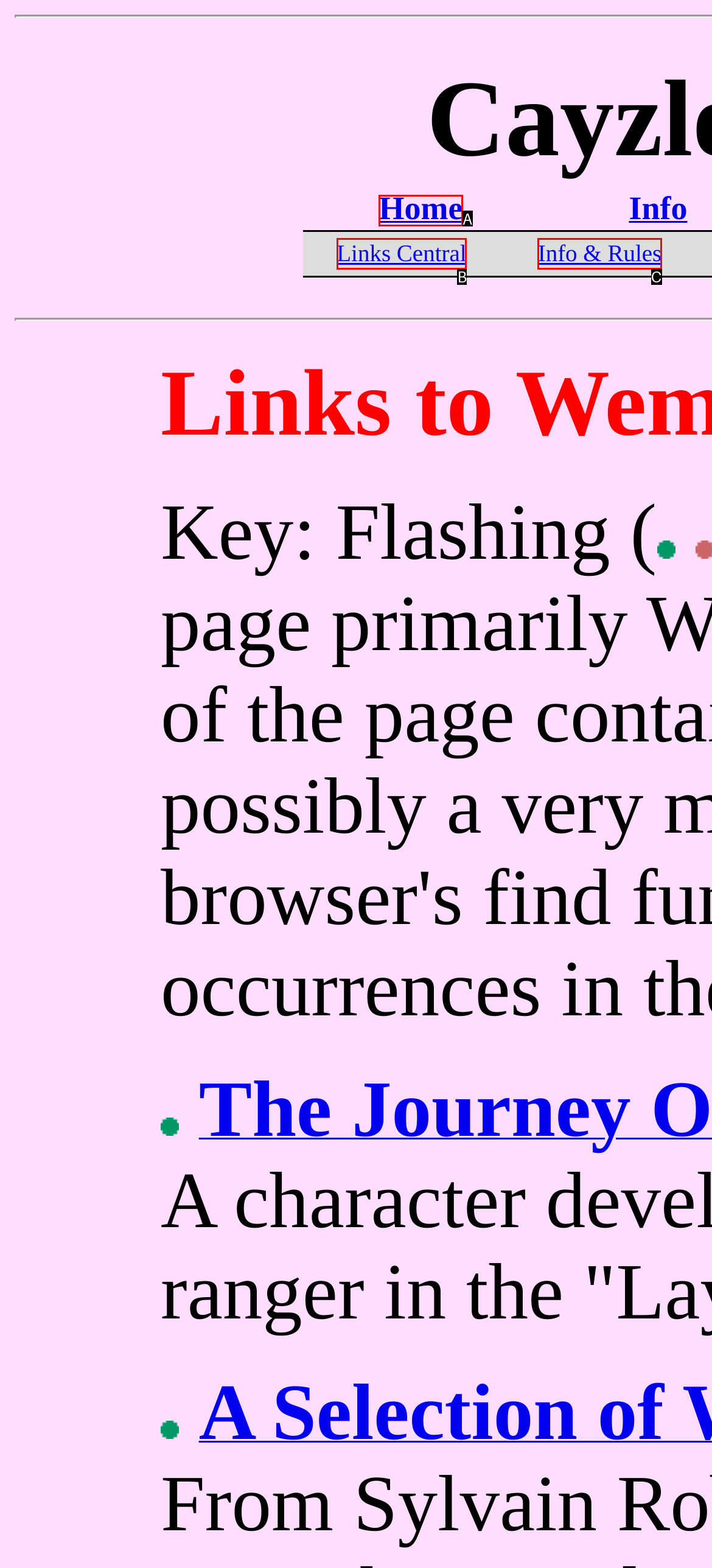Determine the option that best fits the description: Info & Rules
Reply with the letter of the correct option directly.

C